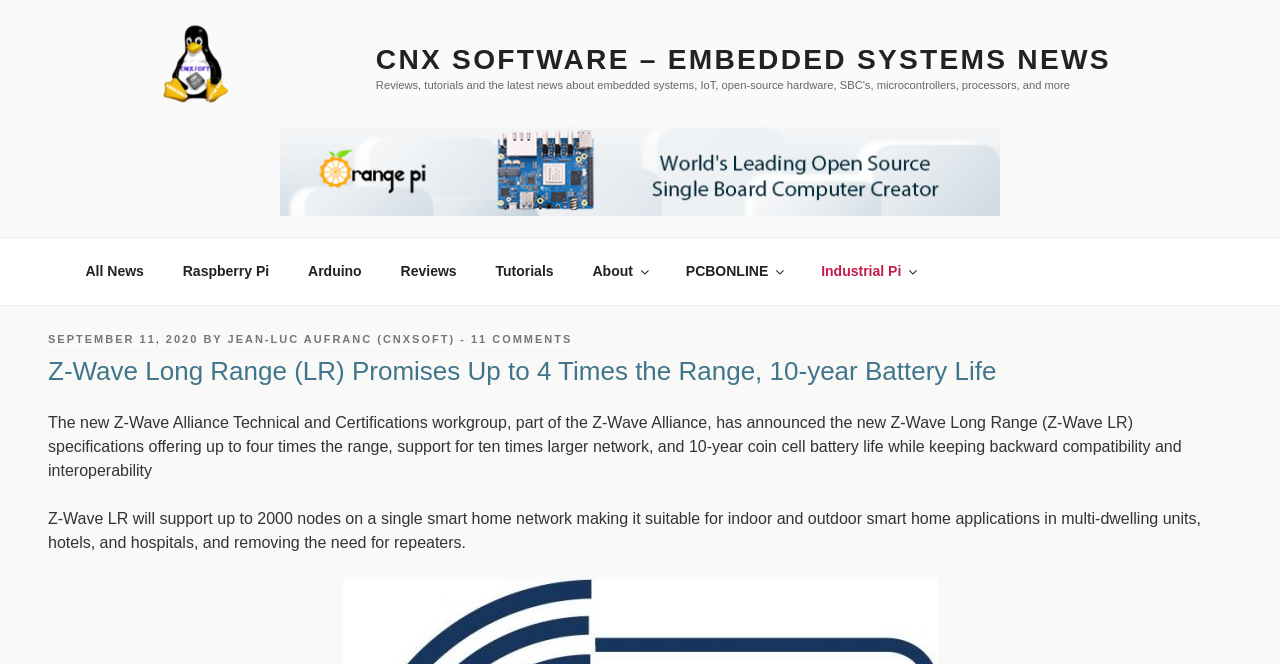What is the expected battery life of Z-Wave LR devices?
Refer to the image and give a detailed response to the question.

The question asks for the expected battery life of Z-Wave LR devices. This information can be found in the StaticText element with ID 1171, which states that Z-Wave LR offers 10-year coin cell battery life.